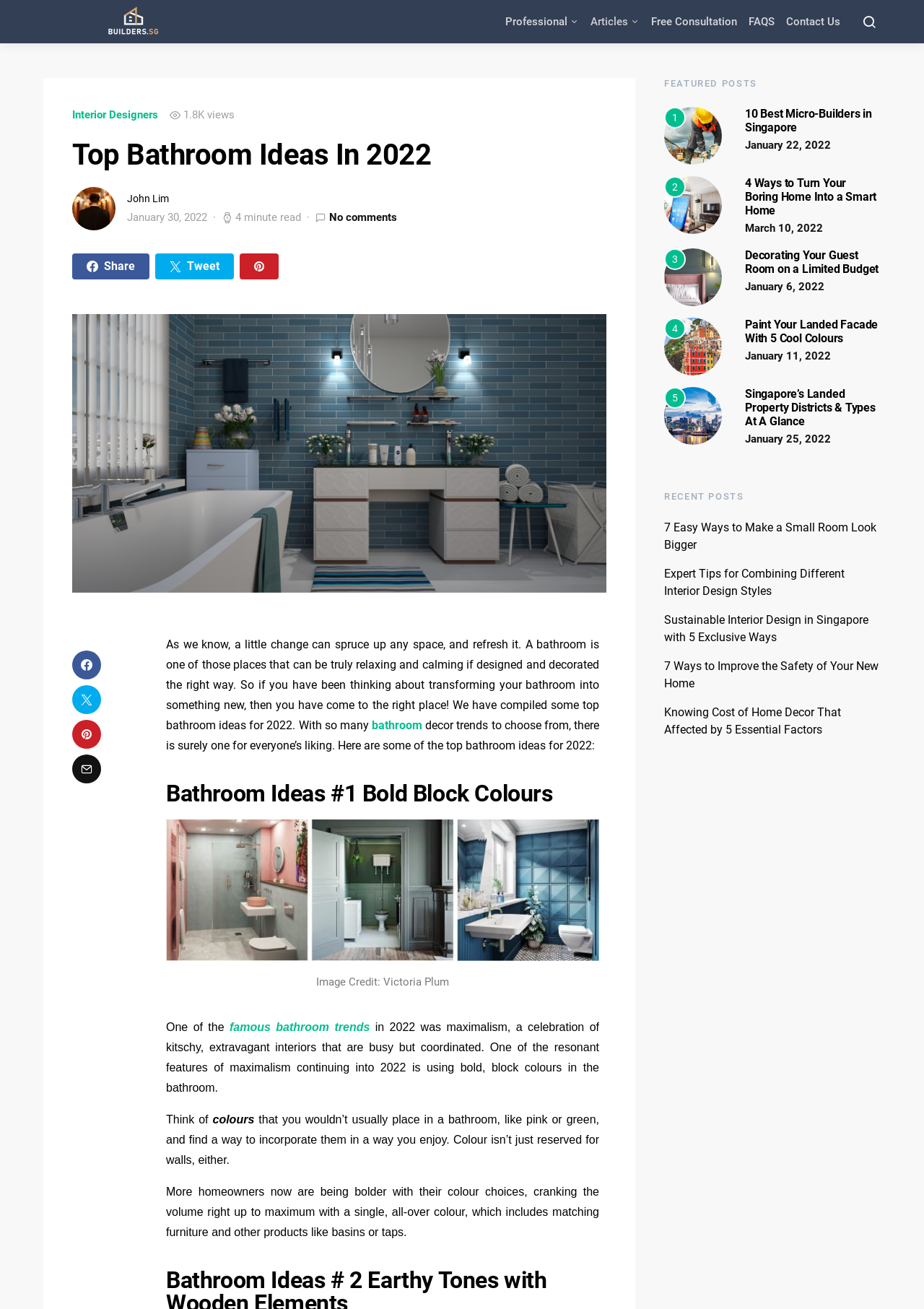Find the bounding box coordinates of the element to click in order to complete the given instruction: "Check the 'FEATURED POSTS'."

[0.719, 0.06, 0.953, 0.068]